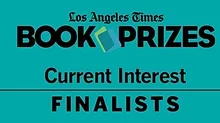Give a thorough and detailed caption for the image.

The image features a bold and eye-catching graphic promoting the Los Angeles Times Book Prizes, specifically highlighting the "Current Interest" category for finalists. The design is vibrant, using a teal background with large, prominent text in black that reads "Los Angeles Times," alongside the words "BOOK PRIZES" positioned in an engaging manner. Below that, the terms "Current Interest" and "FINALISTS" are clearly displayed, emphasizing the significance of the nominated works in this category. This image is part of the announcement related to the book "American Gun: The True Story of the AR-15," which has been recognized as a finalist, indicating its relevance and impact in contemporary discussions surrounding firearms and culture in America.